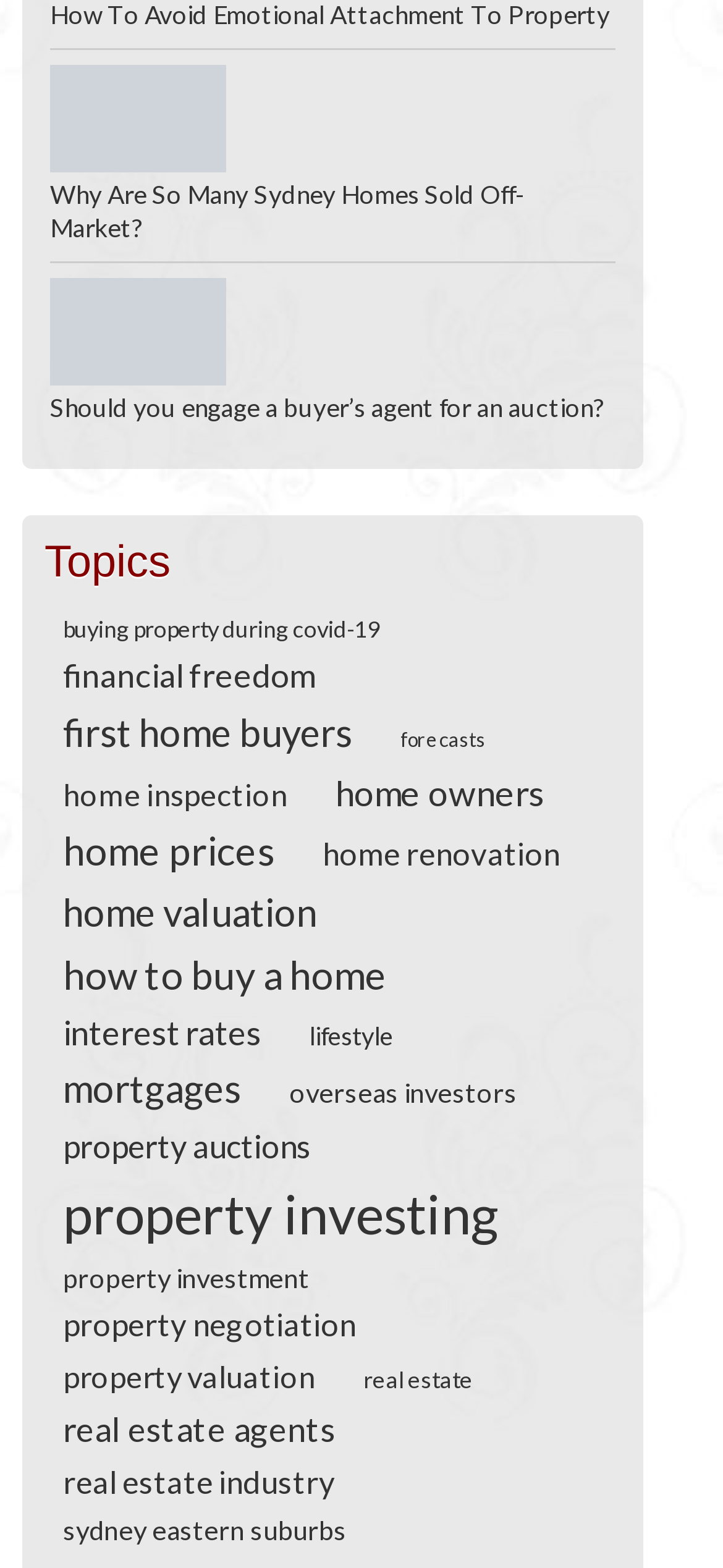Can you provide the bounding box coordinates for the element that should be clicked to implement the instruction: "Discover articles about 'property investing'"?

[0.062, 0.753, 0.715, 0.795]